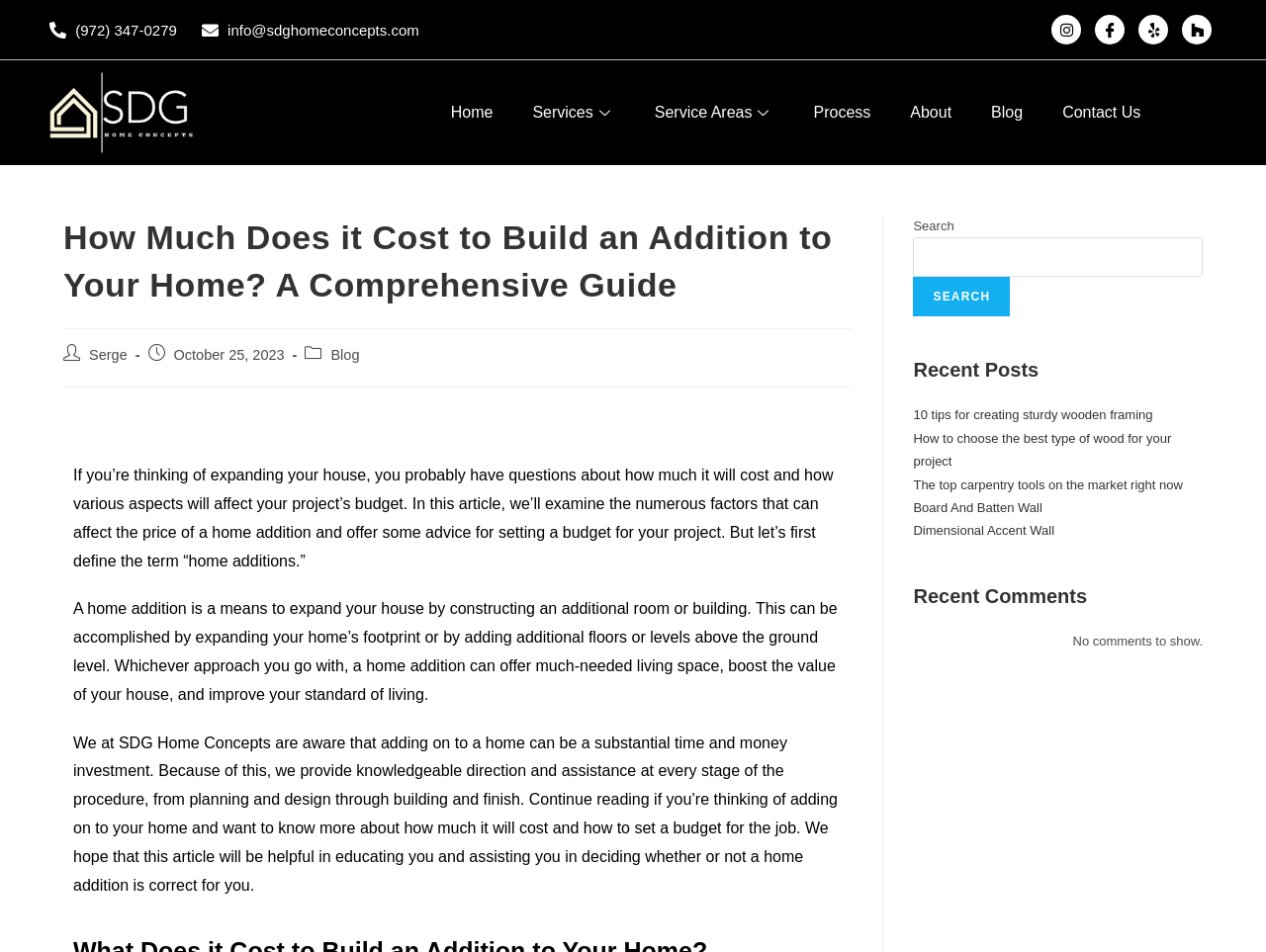Provide the bounding box coordinates of the HTML element this sentence describes: "Home". The bounding box coordinates consist of four float numbers between 0 and 1, i.e., [left, top, right, bottom].

None